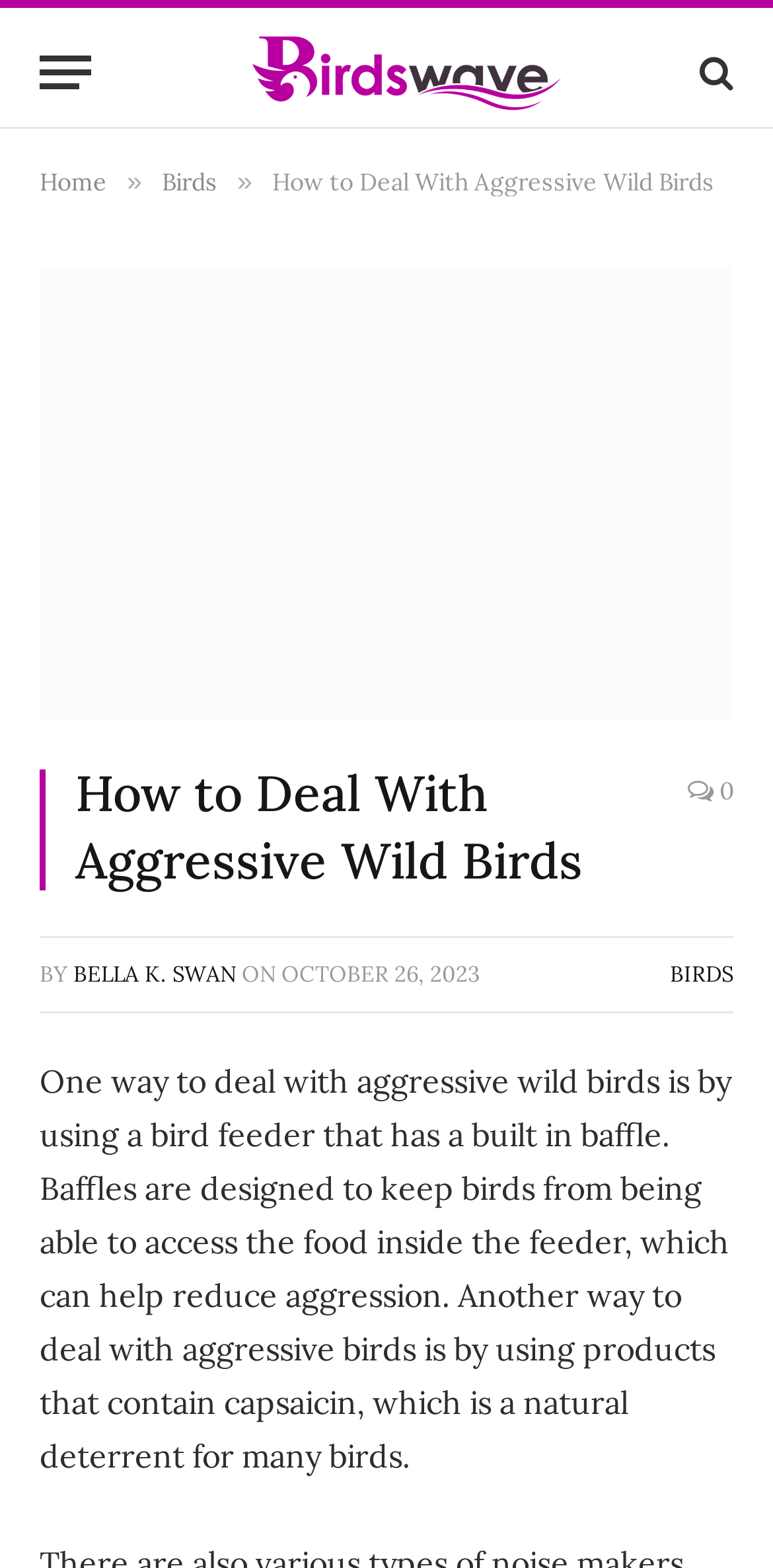Give a succinct answer to this question in a single word or phrase: 
What is the natural deterrent mentioned in the article?

Capsaicin